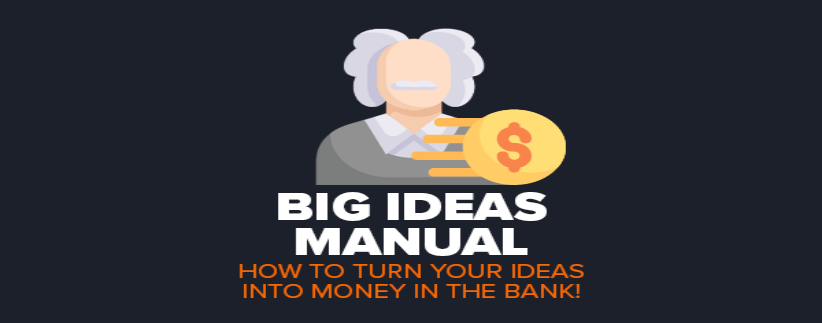Provide a one-word or short-phrase answer to the question:
What is the theme of the image?

Entrepreneurship